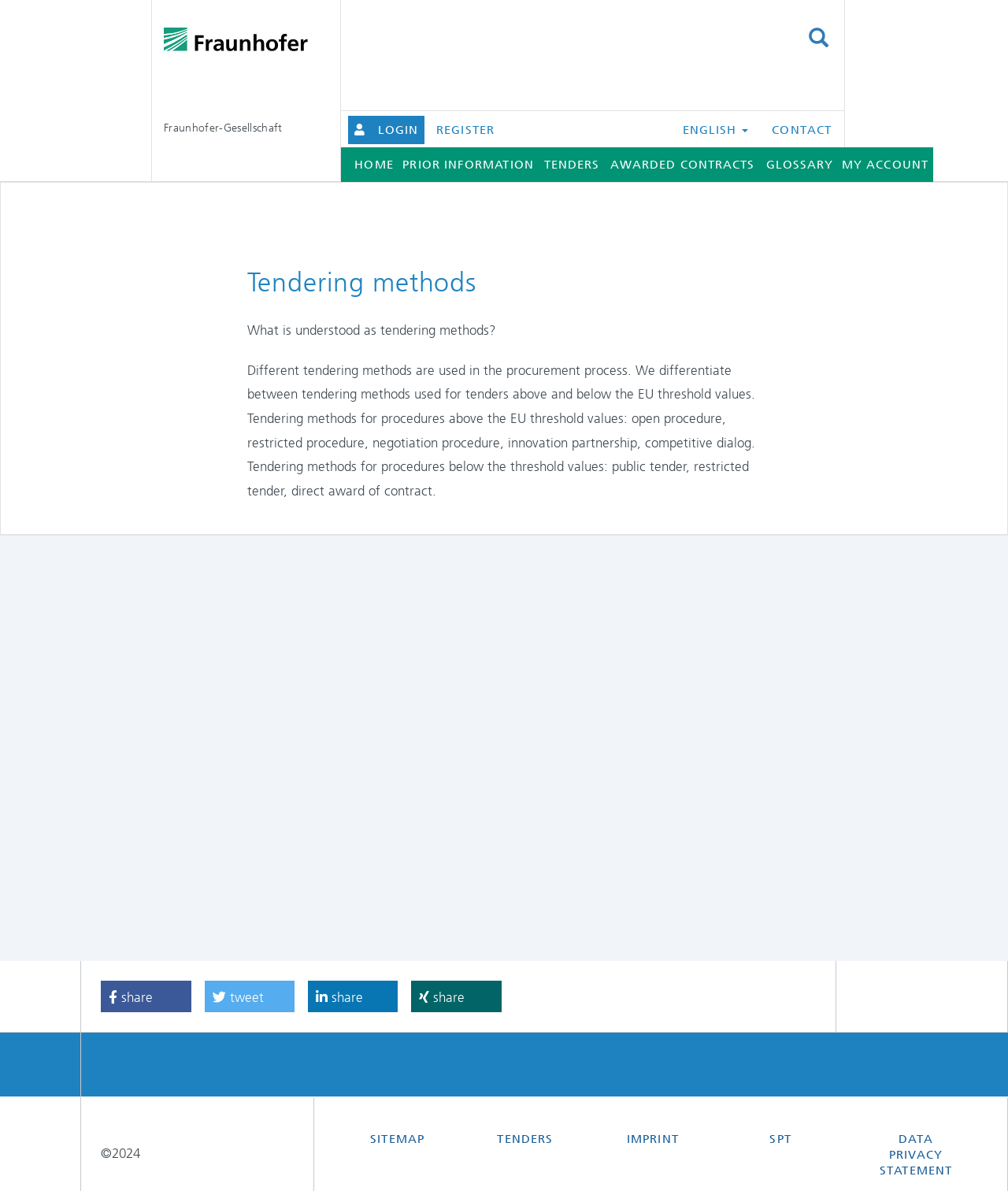Find the bounding box coordinates of the area that needs to be clicked in order to achieve the following instruction: "Read the definition of Tendering methods". The coordinates should be specified as four float numbers between 0 and 1, i.e., [left, top, right, bottom].

[0.245, 0.17, 0.755, 0.265]